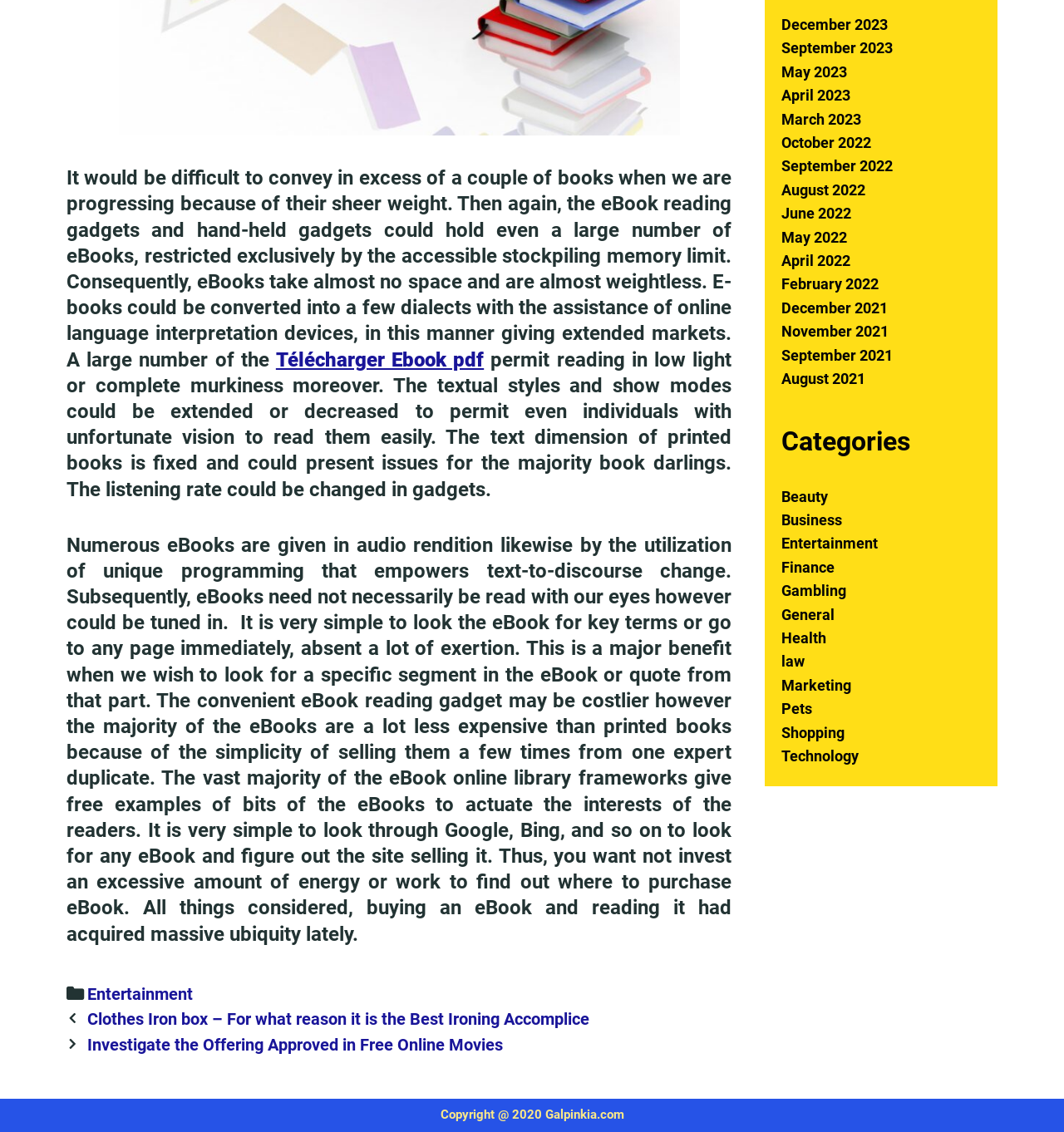Please identify the bounding box coordinates of the region to click in order to complete the given instruction: "Check Copyright information". The coordinates should be four float numbers between 0 and 1, i.e., [left, top, right, bottom].

[0.414, 0.978, 0.586, 0.991]